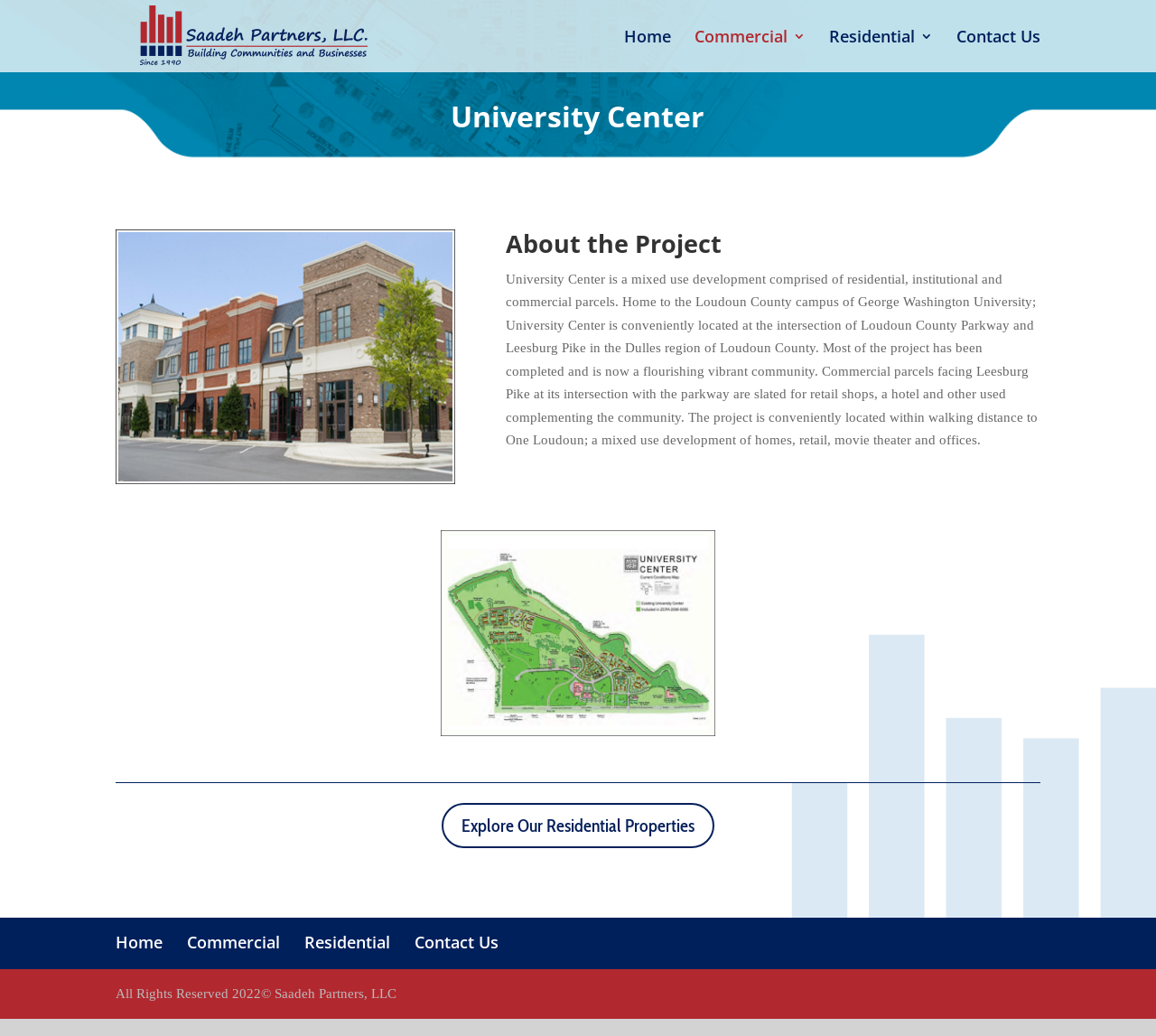Could you find the bounding box coordinates of the clickable area to complete this instruction: "Send email to info@prestigeconnections.us"?

None